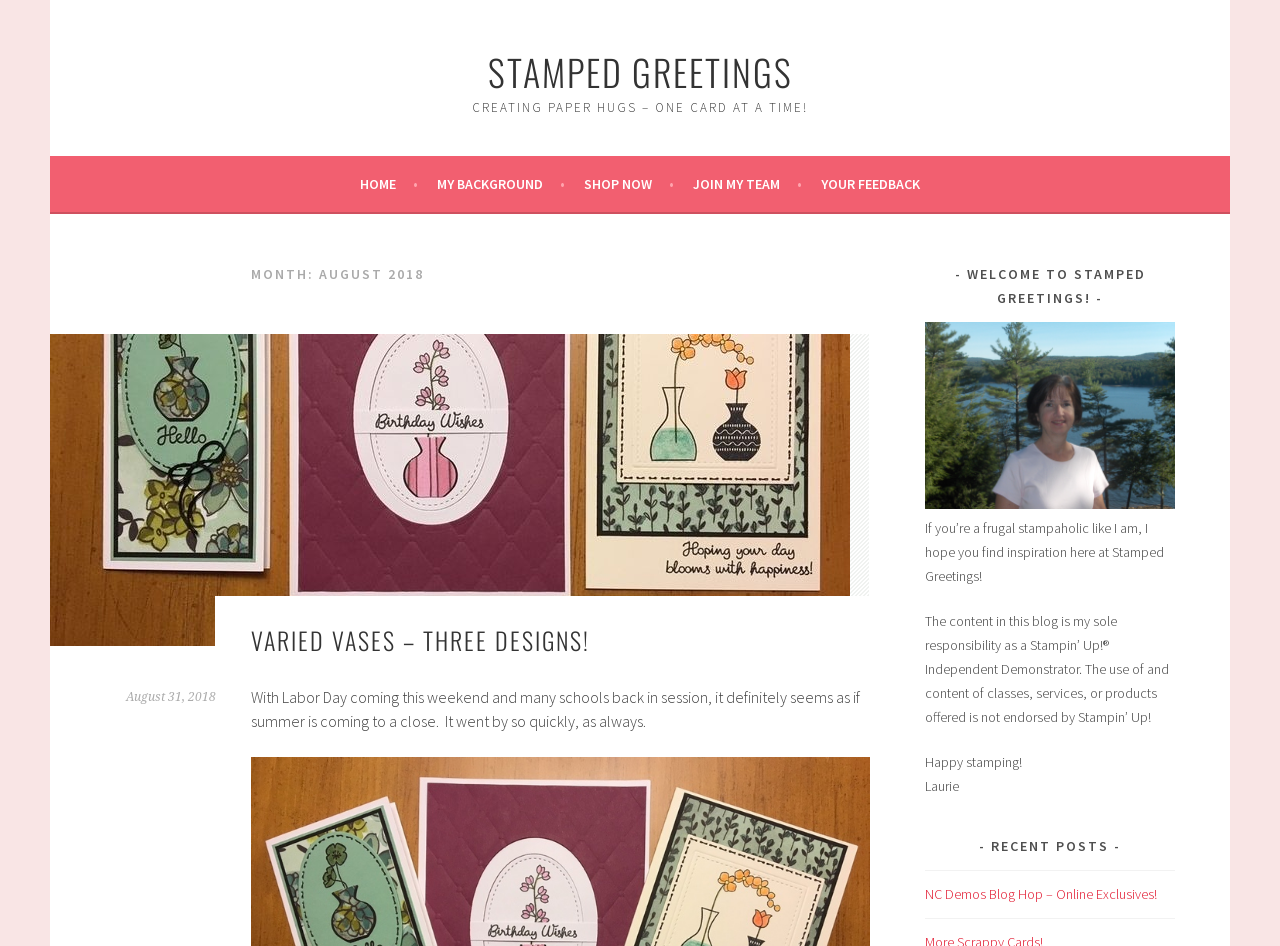What is the name of the blog?
Deliver a detailed and extensive answer to the question.

The name of the blog can be found in the heading element 'STAMPED GREETINGS' at the top of the page, which is also the title of the webpage.